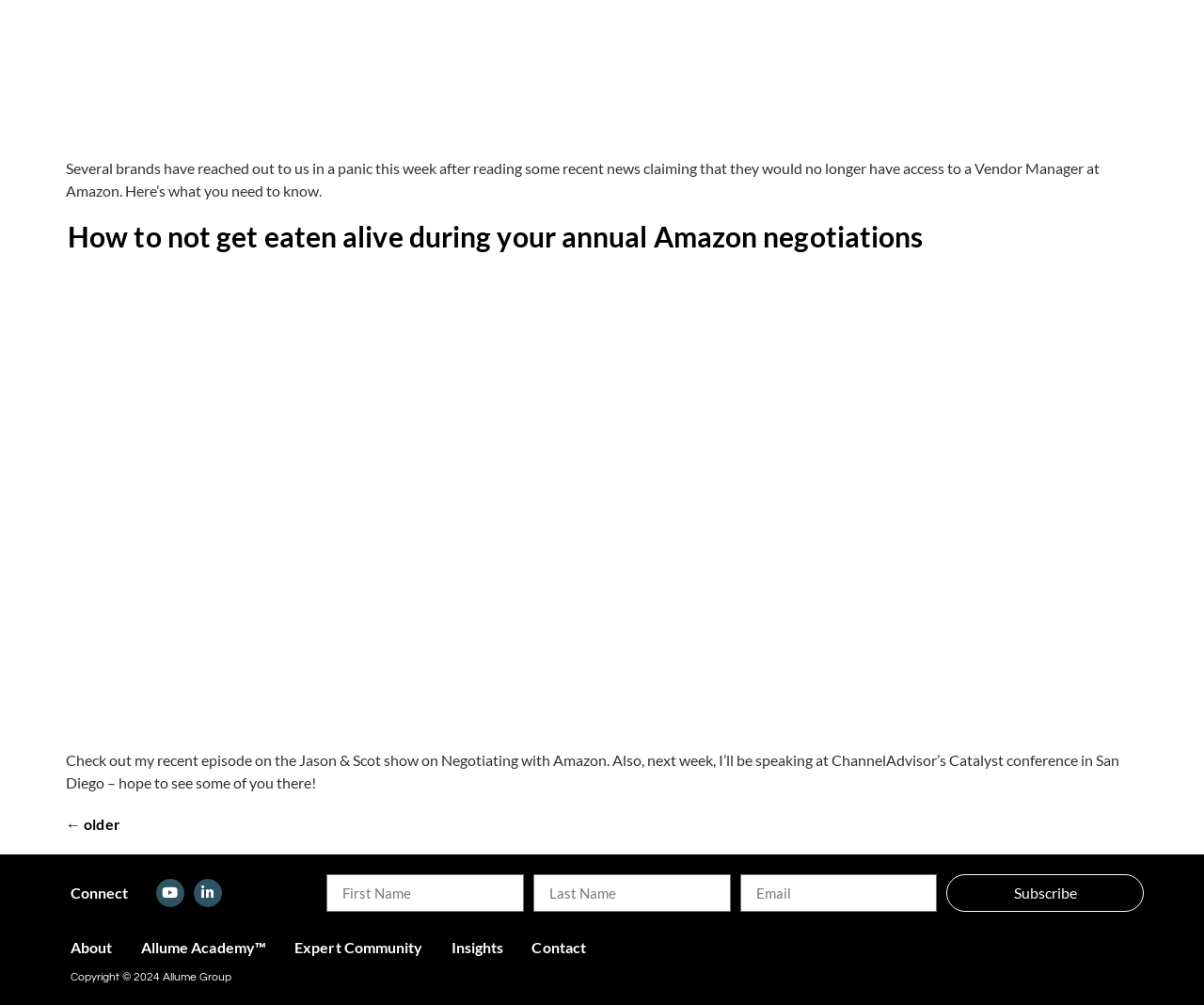Using the element description Contact, predict the bounding box coordinates for the UI element. Provide the coordinates in (top-left x, top-left y, bottom-right x, bottom-right y) format with values ranging from 0 to 1.

[0.43, 0.926, 0.499, 0.96]